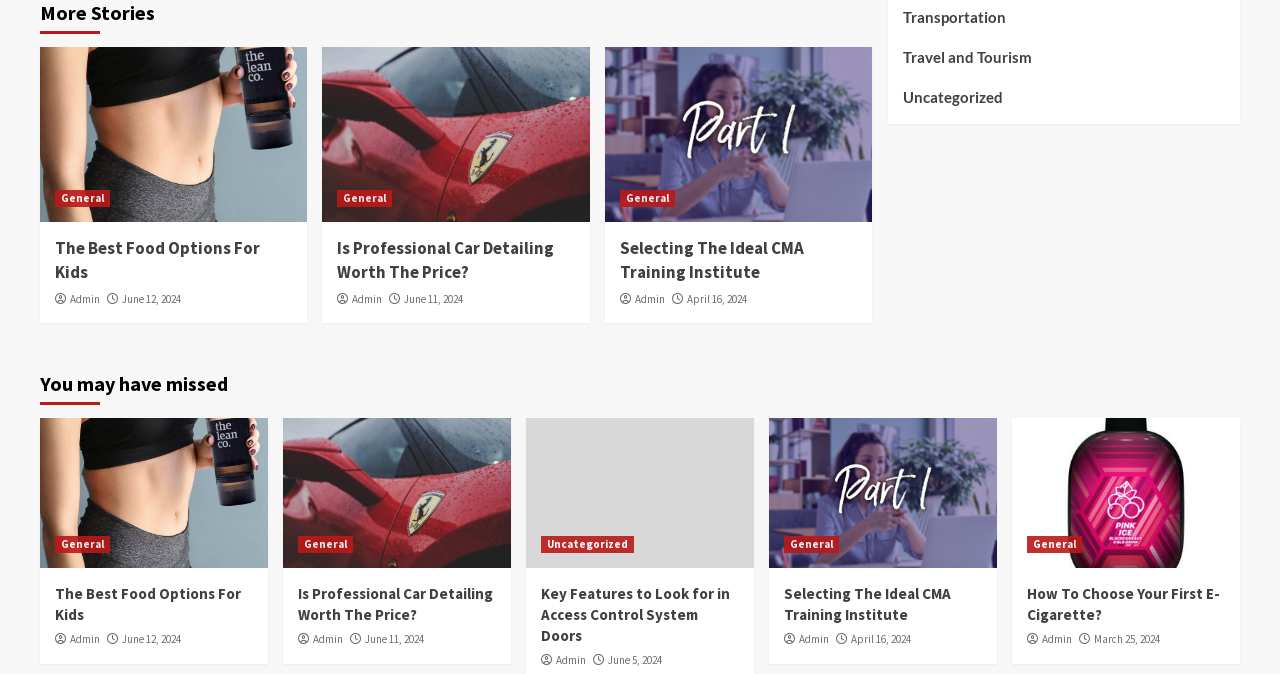Locate the bounding box coordinates of the clickable region necessary to complete the following instruction: "View the article about professional car detailing". Provide the coordinates in the format of four float numbers between 0 and 1, i.e., [left, top, right, bottom].

[0.252, 0.07, 0.461, 0.33]